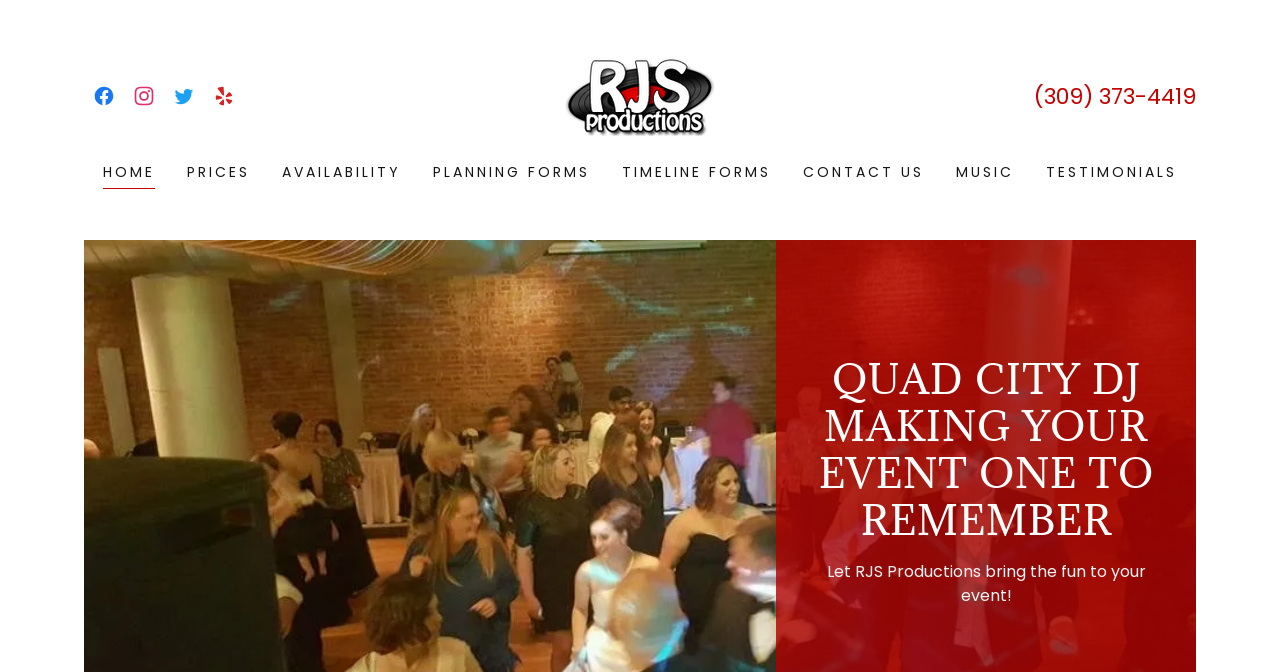Highlight the bounding box coordinates of the element you need to click to perform the following instruction: "View Facebook page."

[0.066, 0.113, 0.097, 0.173]